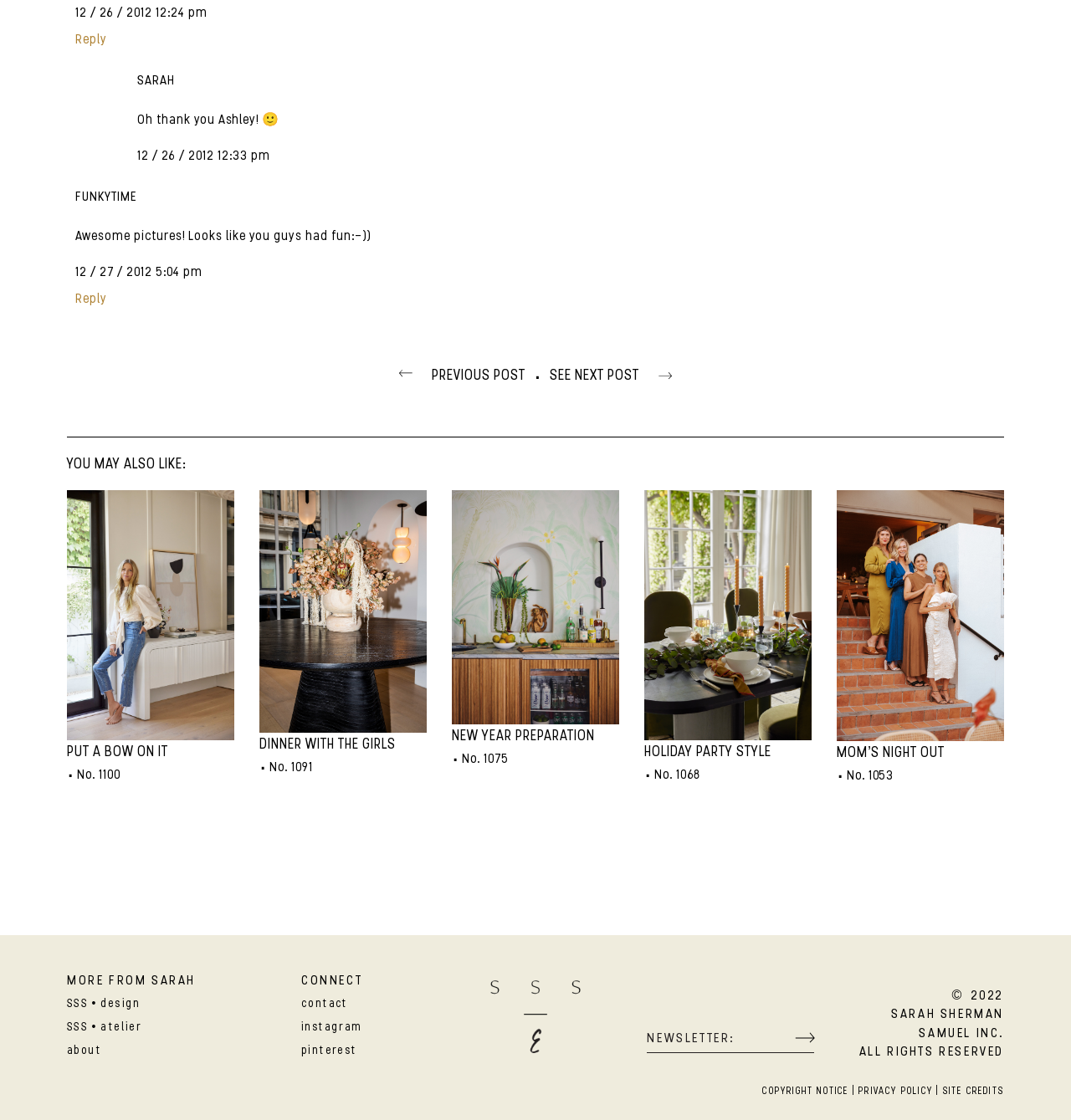What is the copyright year?
Answer with a single word or short phrase according to what you see in the image.

2022